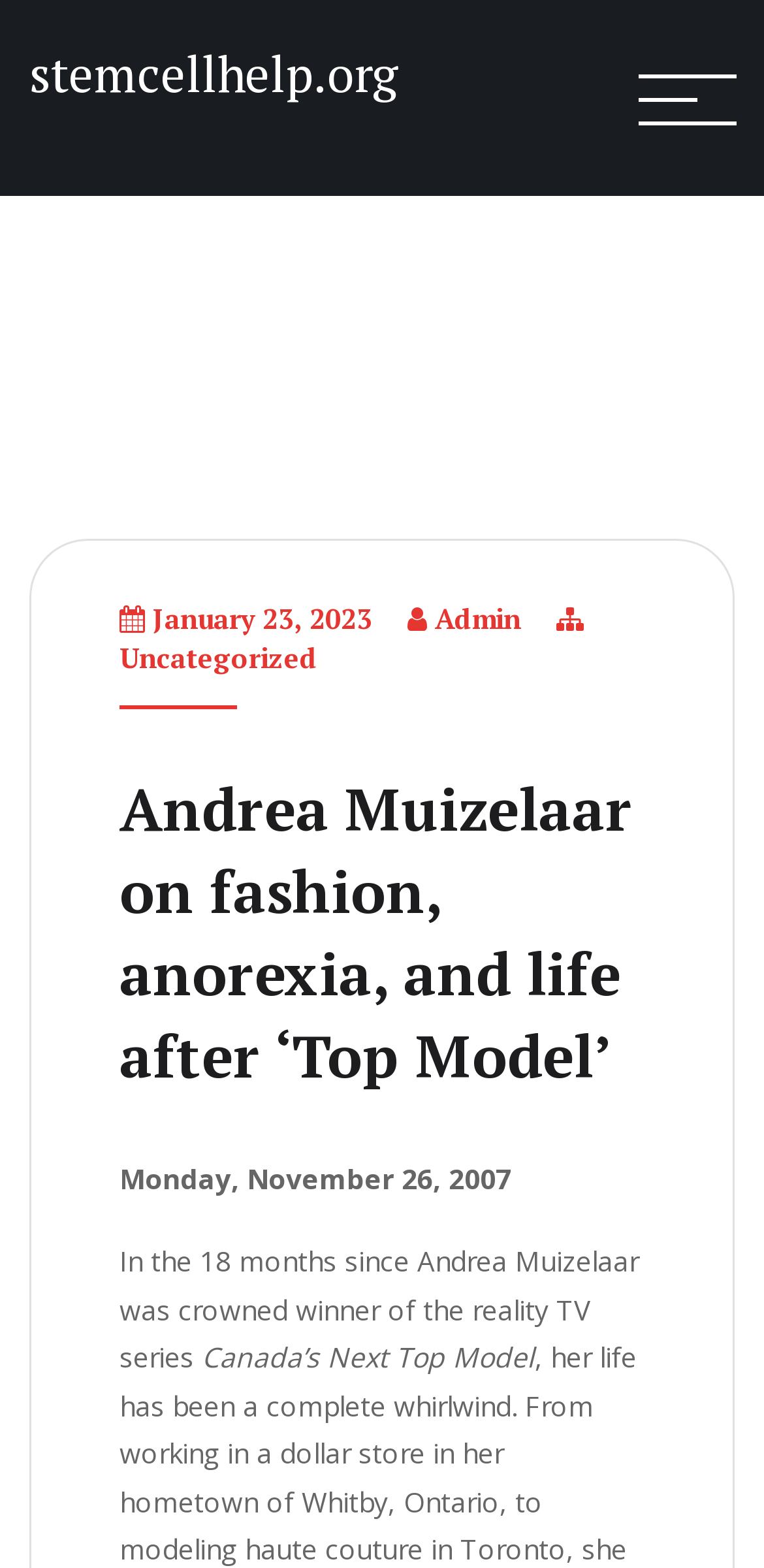Find the bounding box coordinates of the element you need to click on to perform this action: 'read about Andrea Muizelaar'. The coordinates should be represented by four float values between 0 and 1, in the format [left, top, right, bottom].

[0.546, 0.793, 0.836, 0.816]